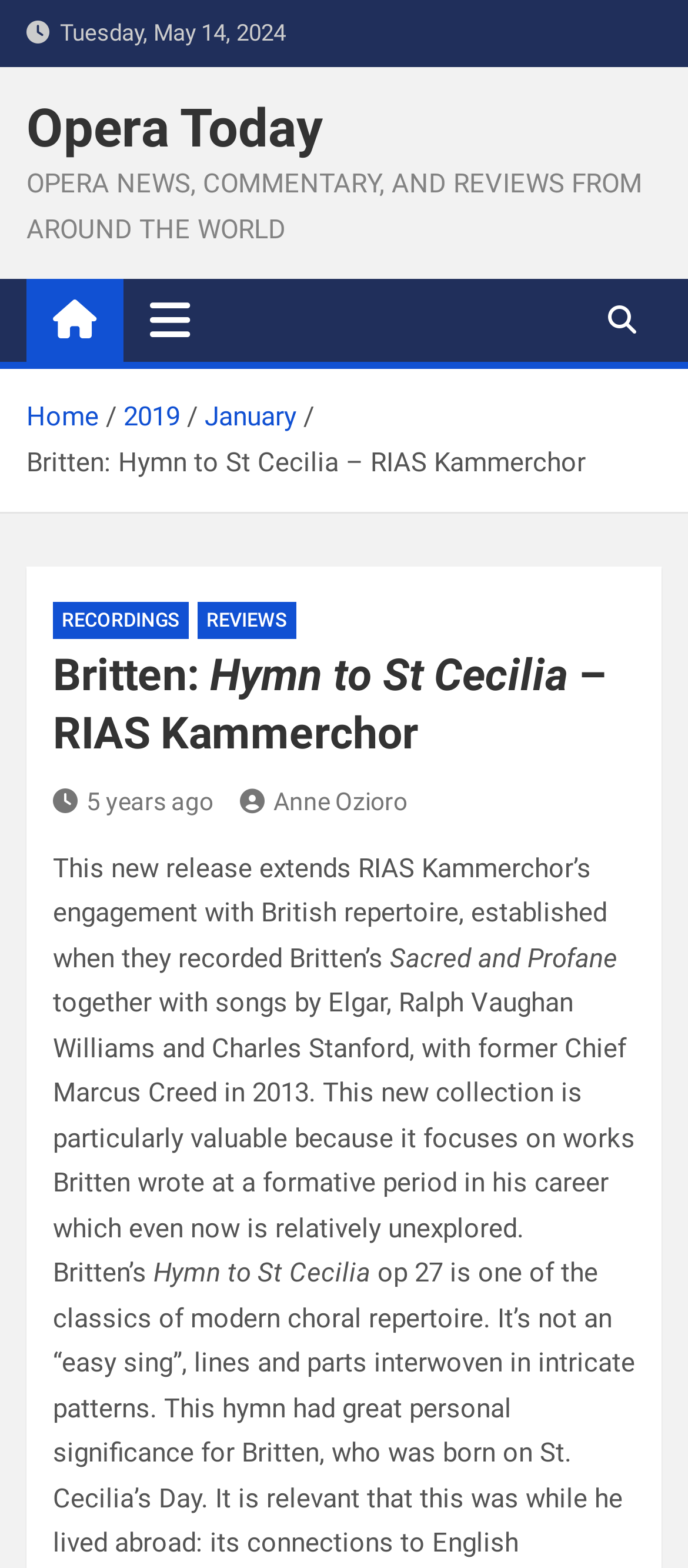Detail the webpage's structure and highlights in your description.

The webpage is about a music review, specifically a choral song recording by RIAS Kammerchor, conducted by Justin Doyle. At the top left, there is a date "Tuesday, May 14, 2024". Next to it, there is a heading "Opera Today" with a link to the website. Below the date, there is a tagline "OPERA NEWS, COMMENTARY, AND REVIEWS FROM AROUND THE WORLD". 

On the top right, there are two buttons: a toggle navigation button and a search button. Below these buttons, there is a navigation menu with breadcrumbs, showing the path "Home > 2019 > January". 

The main content of the webpage is a review of the music recording. The title "Britten: Hymn to St Cecilia – RIAS Kammerchor" is displayed prominently. There are two links above the title, "RECORDINGS" and "REVIEWS", which likely categorize the content. 

The review text is divided into several paragraphs. The first paragraph mentions that this new release extends RIAS Kammerchor's engagement with British repertoire. The second paragraph discusses the significance of this collection, focusing on Britten's works from a formative period in his career. The text also mentions specific songs, including "Hymn to St Cecilia" and "Sacred and Profane". 

At the bottom of the review, there are links to the author, Anne Ozioro, and a timestamp indicating that the review was posted 5 years ago.